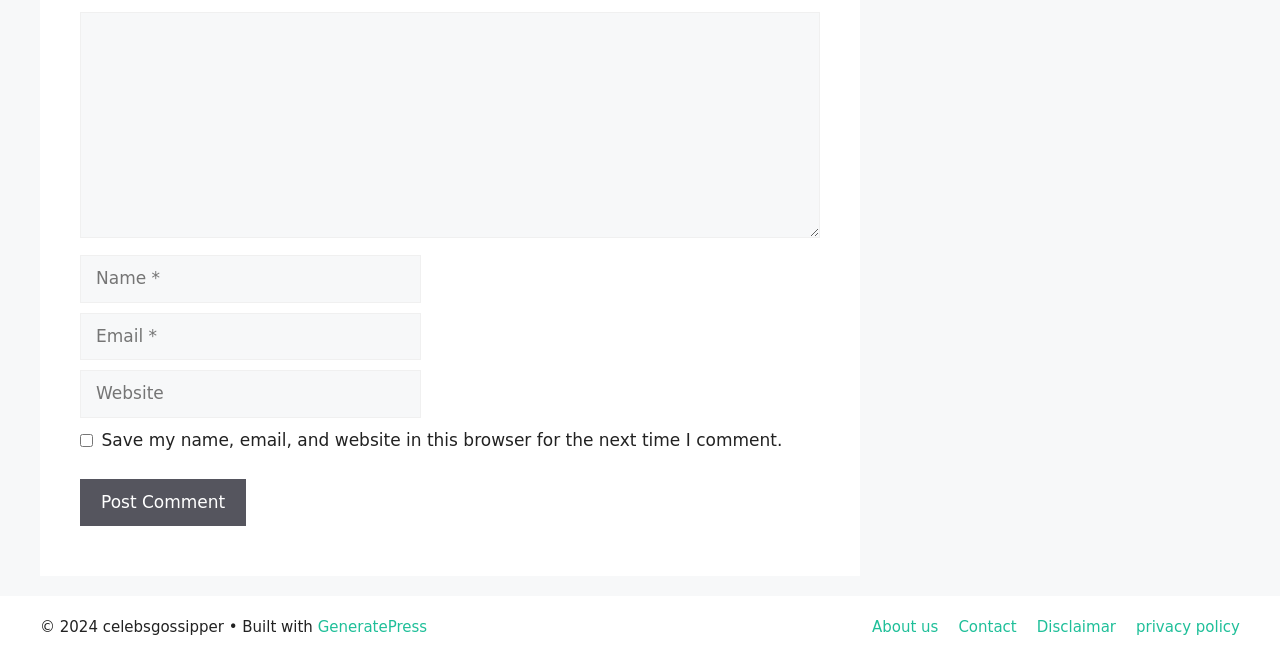Please identify the bounding box coordinates of the element's region that I should click in order to complete the following instruction: "Input your email". The bounding box coordinates consist of four float numbers between 0 and 1, i.e., [left, top, right, bottom].

[0.062, 0.475, 0.329, 0.547]